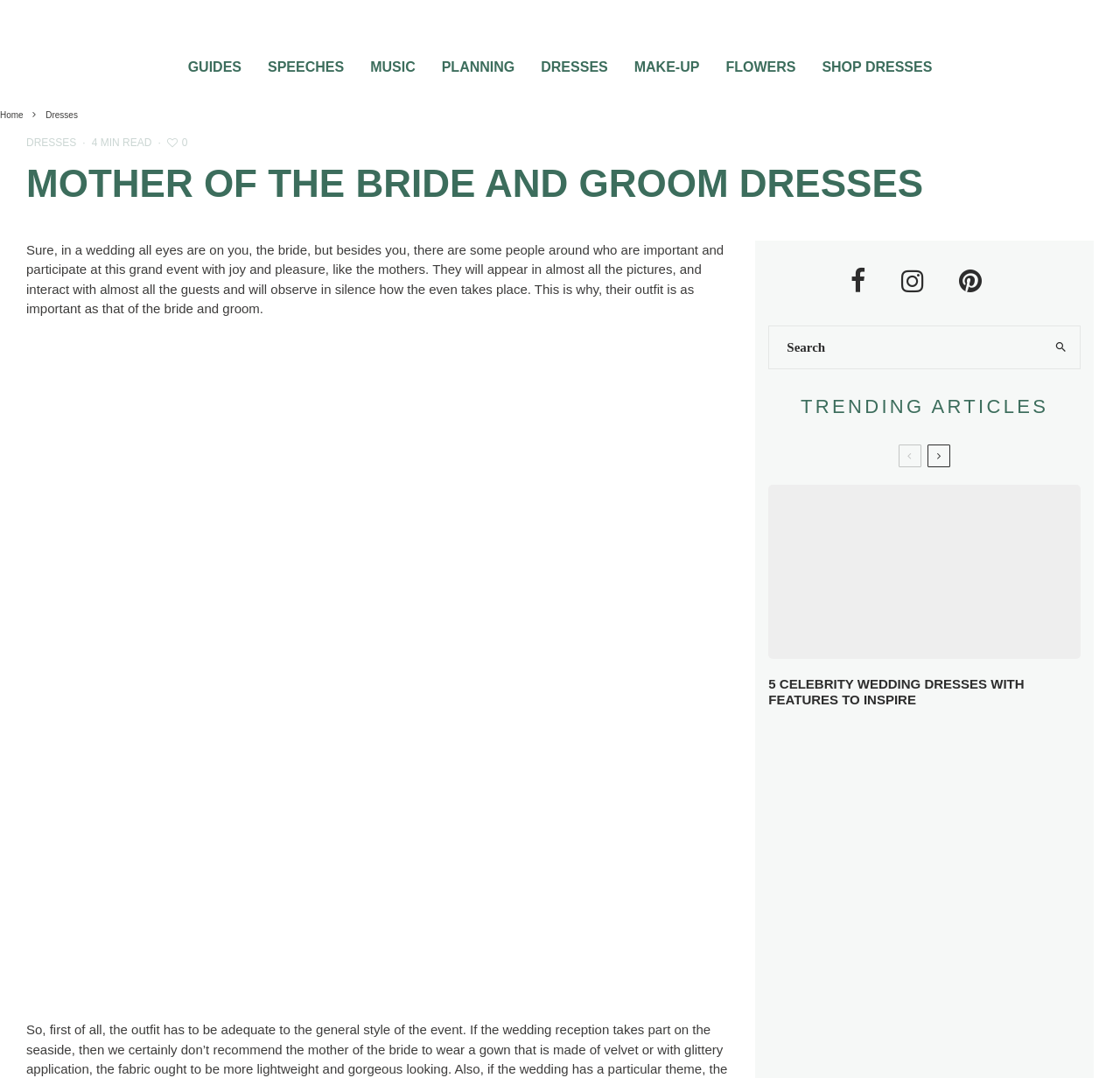Provide a brief response in the form of a single word or phrase:
What is the main topic of the webpage?

Wedding